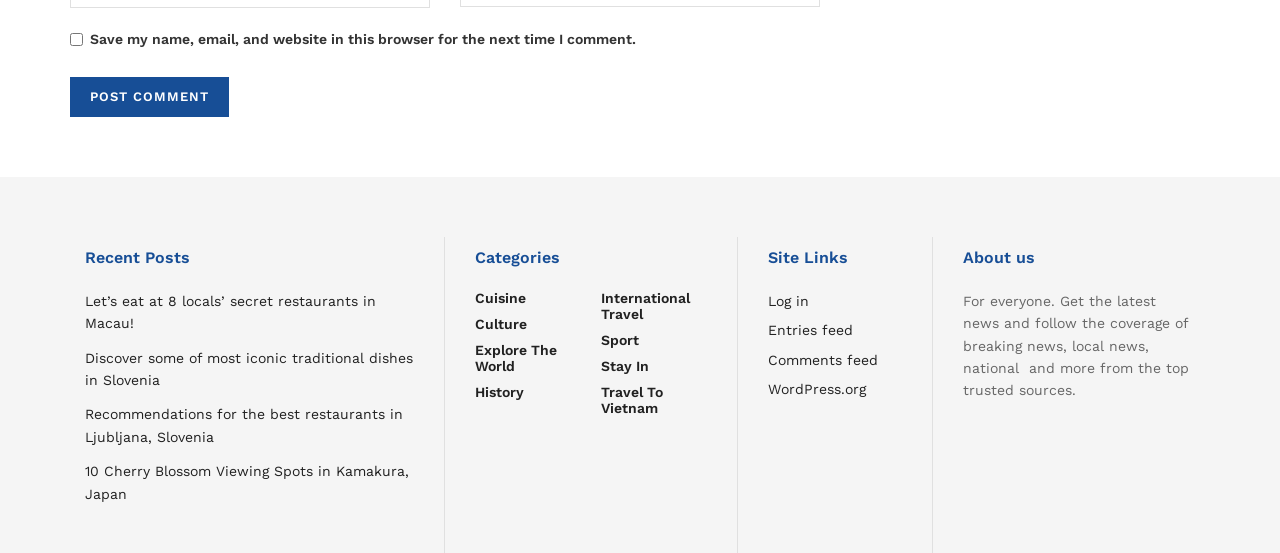Identify the bounding box of the HTML element described as: "Stay in".

[0.469, 0.64, 0.507, 0.669]